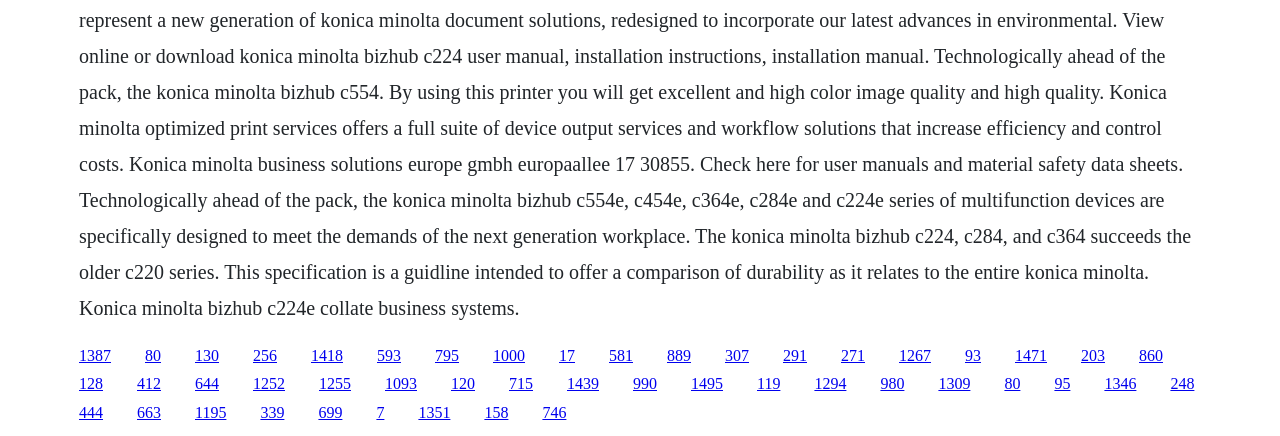Find the bounding box coordinates of the element to click in order to complete the given instruction: "click the last link."

[0.863, 0.861, 0.888, 0.9]